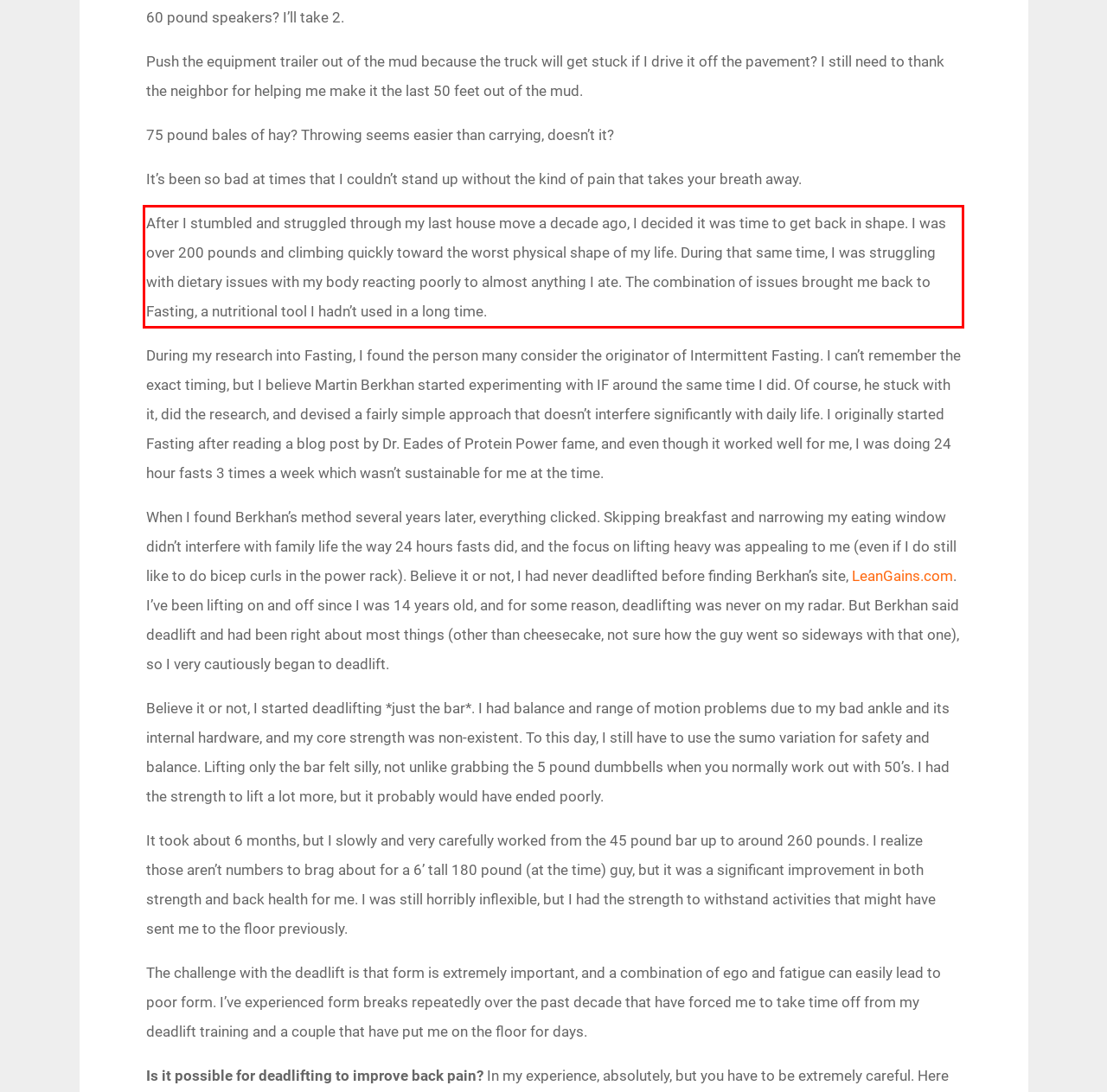You are given a webpage screenshot with a red bounding box around a UI element. Extract and generate the text inside this red bounding box.

After I stumbled and struggled through my last house move a decade ago, I decided it was time to get back in shape. I was over 200 pounds and climbing quickly toward the worst physical shape of my life. During that same time, I was struggling with dietary issues with my body reacting poorly to almost anything I ate. The combination of issues brought me back to Fasting, a nutritional tool I hadn’t used in a long time.